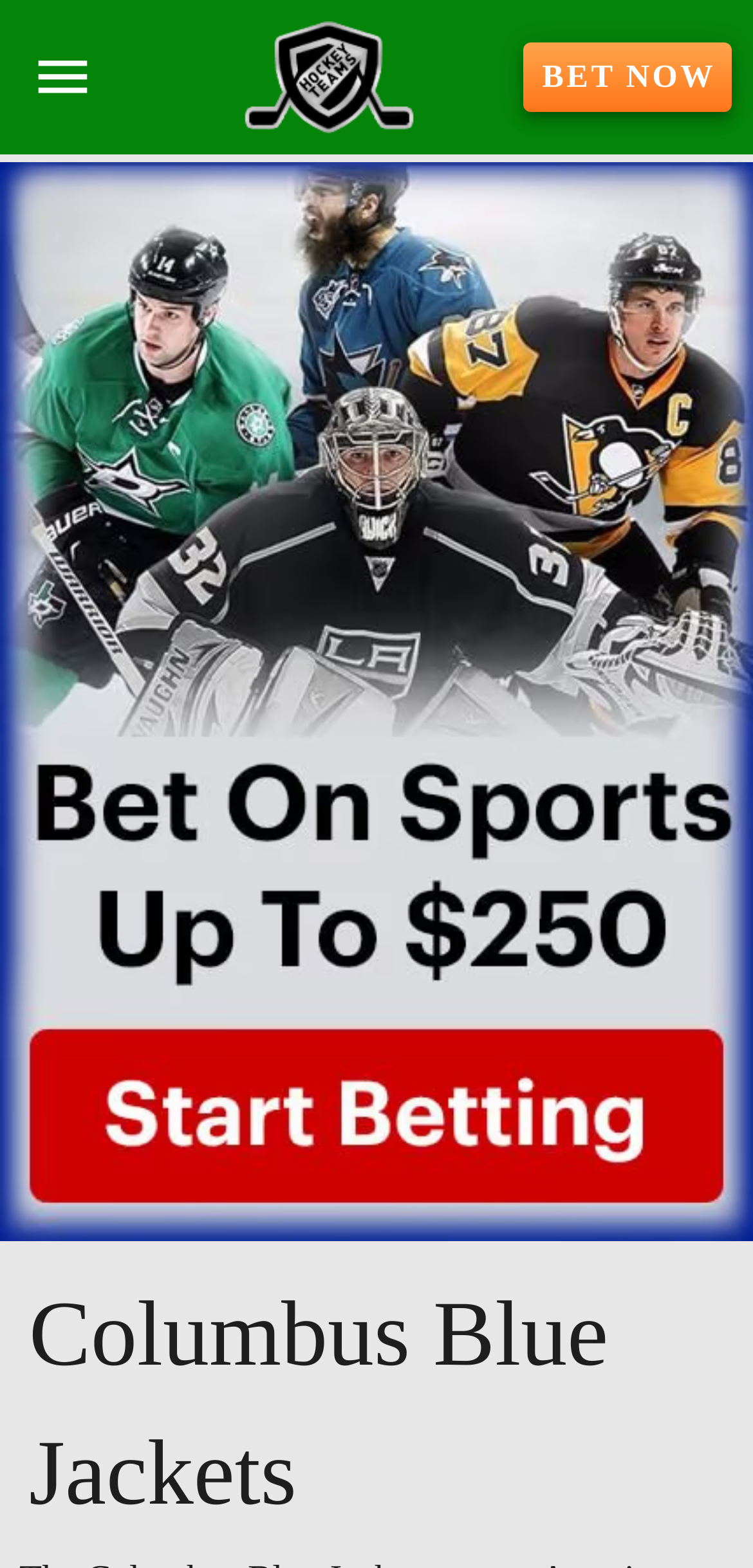Identify the main title of the webpage and generate its text content.

Columbus Blue Jackets